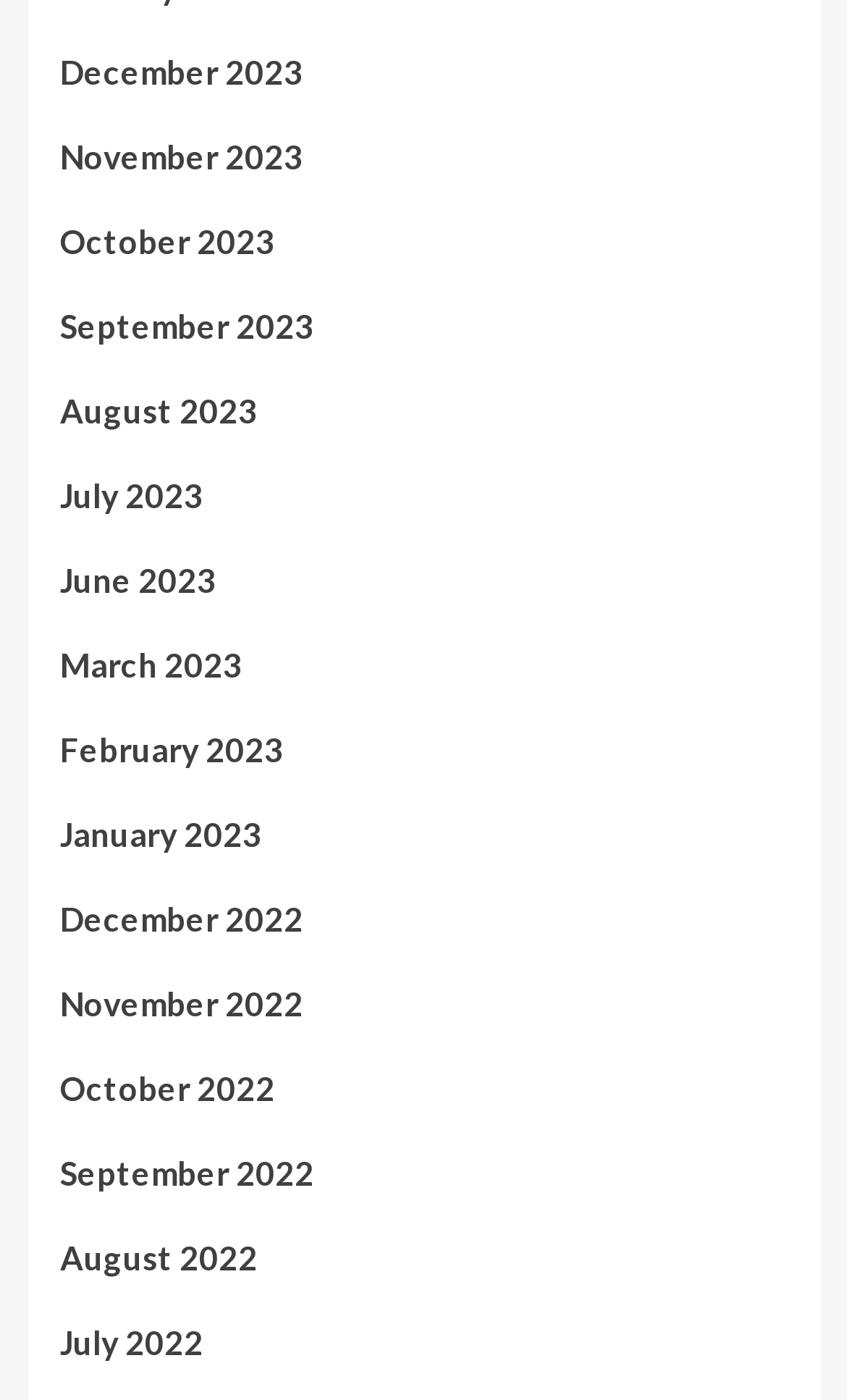Are the months listed in chronological order?
From the screenshot, supply a one-word or short-phrase answer.

Yes